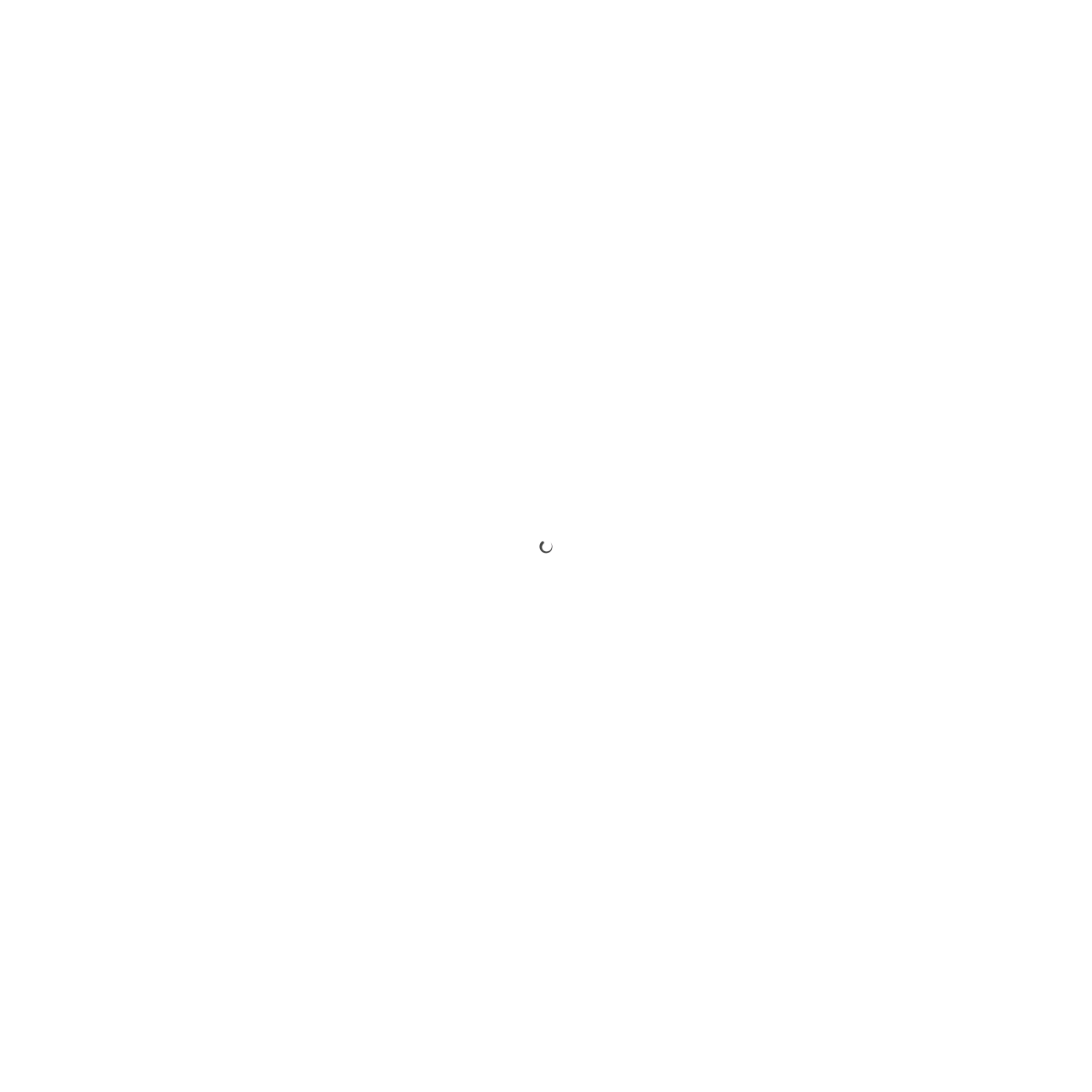Give a one-word or short-phrase answer to the following question: 
What is the main service provided by this company?

Minibus hire